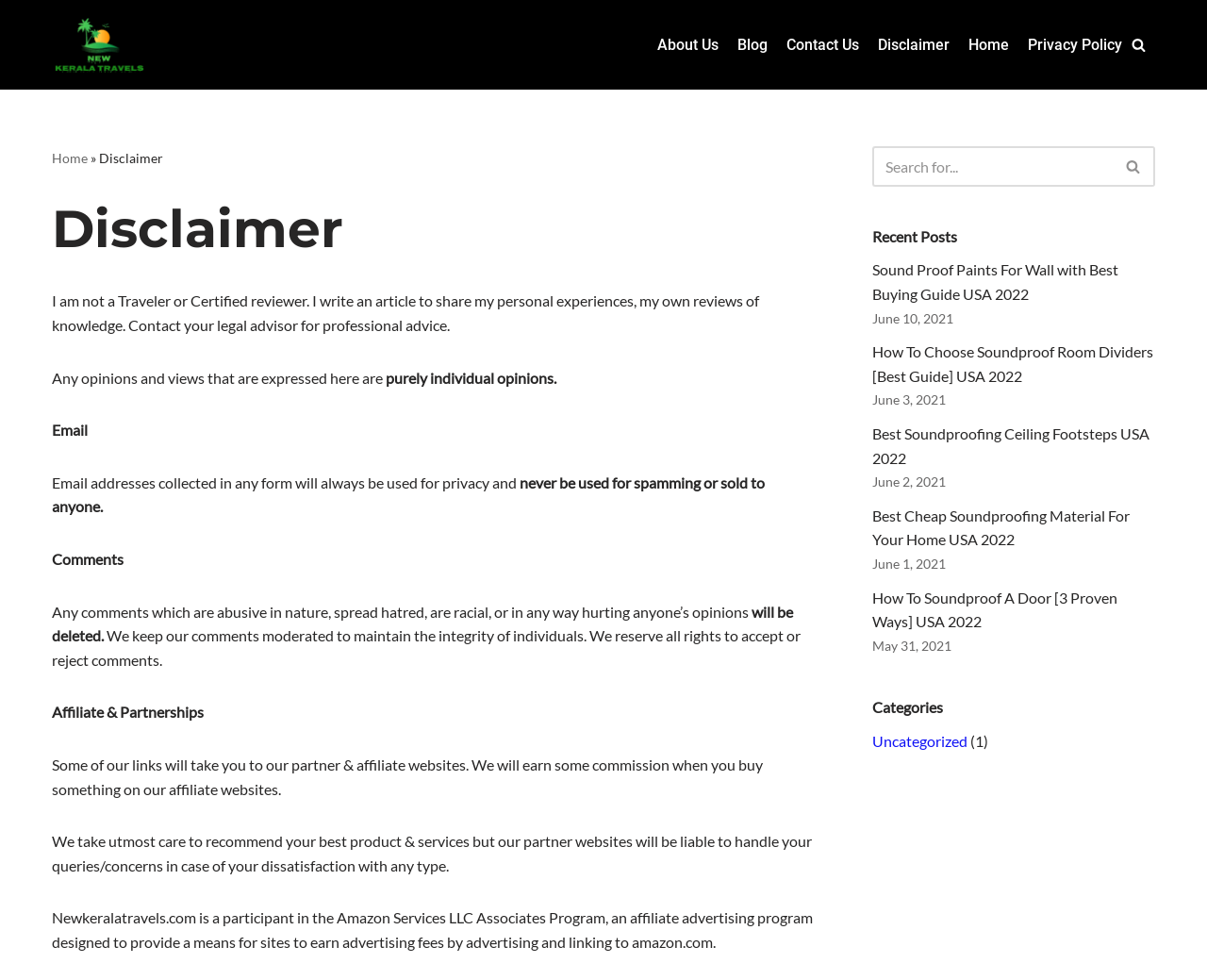Find the bounding box of the element with the following description: "parent_node: Search for... aria-label="Search"". The coordinates must be four float numbers between 0 and 1, formatted as [left, top, right, bottom].

[0.922, 0.149, 0.957, 0.19]